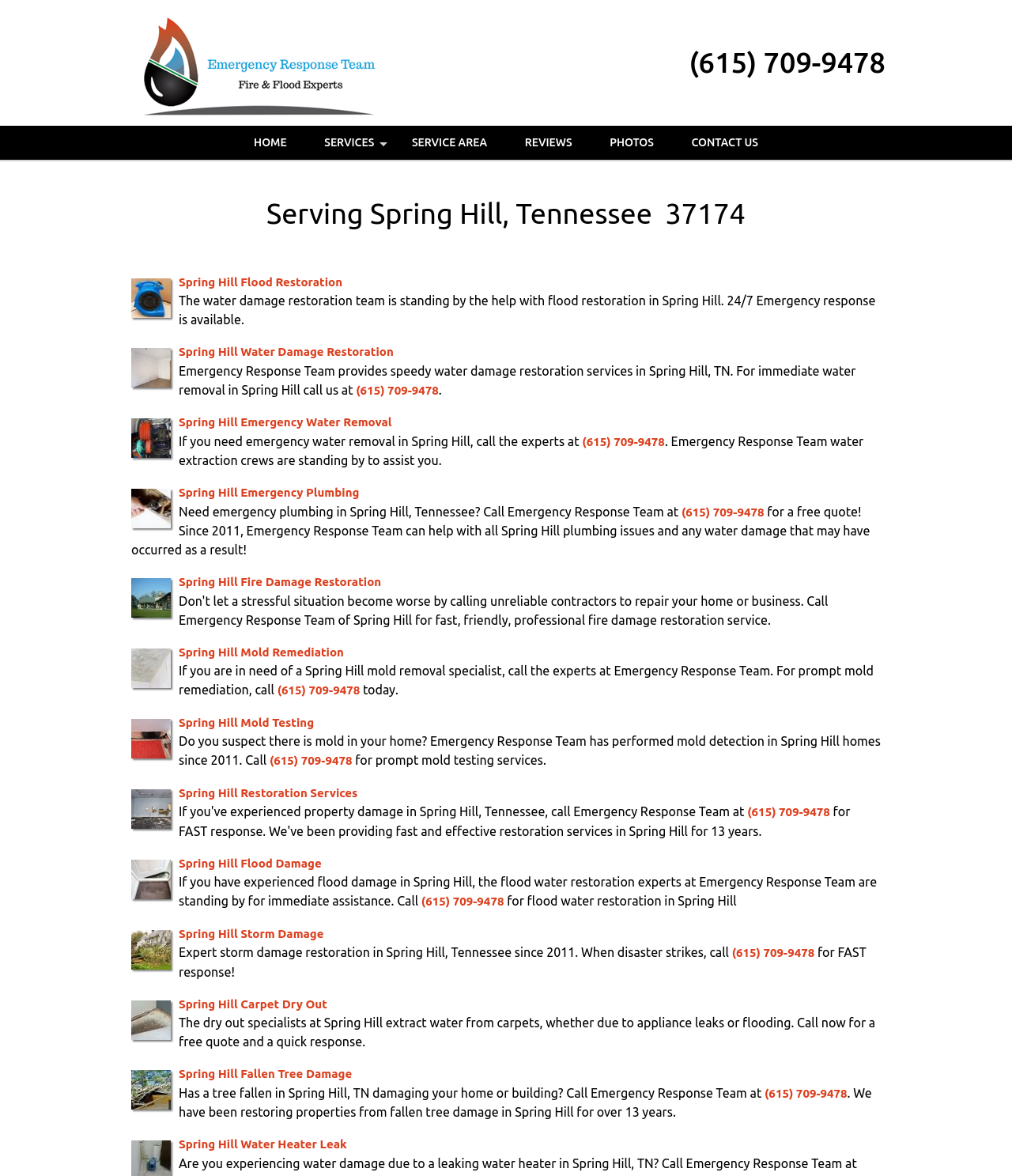Determine the bounding box coordinates of the target area to click to execute the following instruction: "Go to the home page."

[0.234, 0.107, 0.301, 0.136]